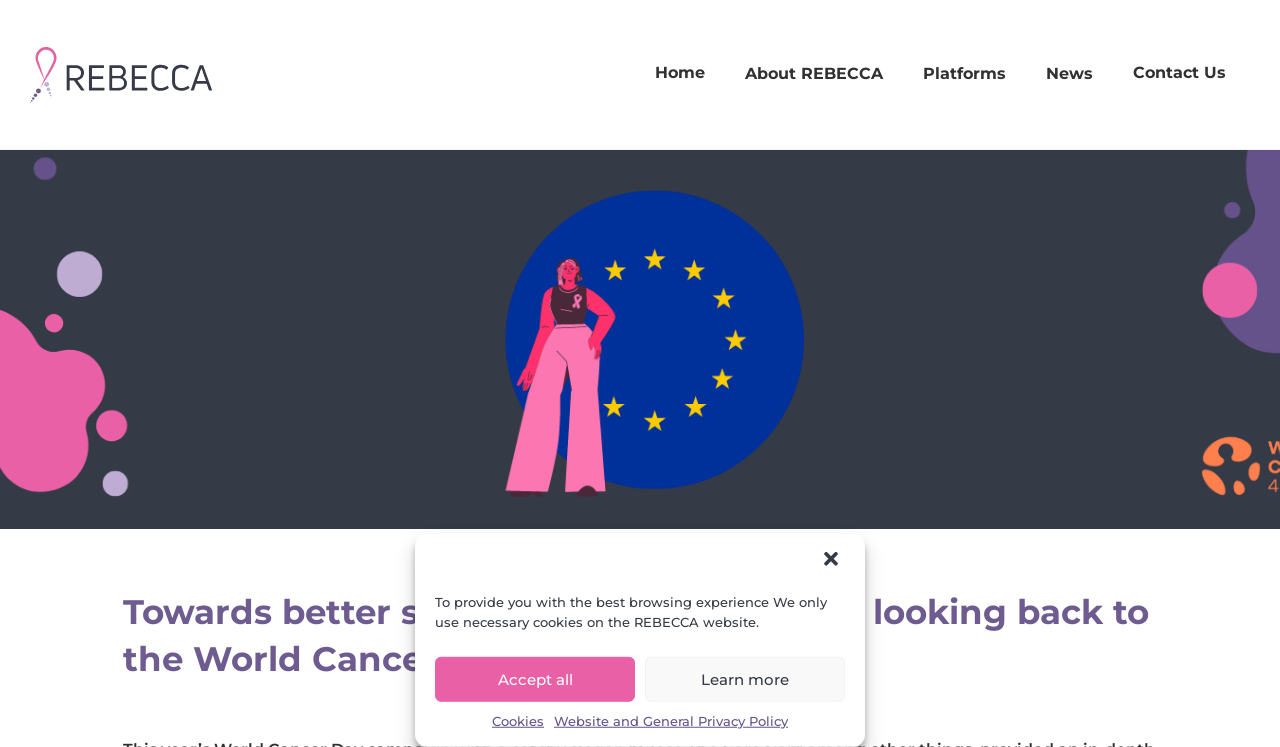What is the purpose of the cookies on this website?
Please respond to the question with a detailed and thorough explanation.

The purpose of the cookies on this website can be found in the dialog 'Manage Cookie Consent', where it is stated that 'To provide you with the best browsing experience We only use necessary cookies on the REBECCA website.' with bounding box coordinates [0.34, 0.795, 0.646, 0.842].